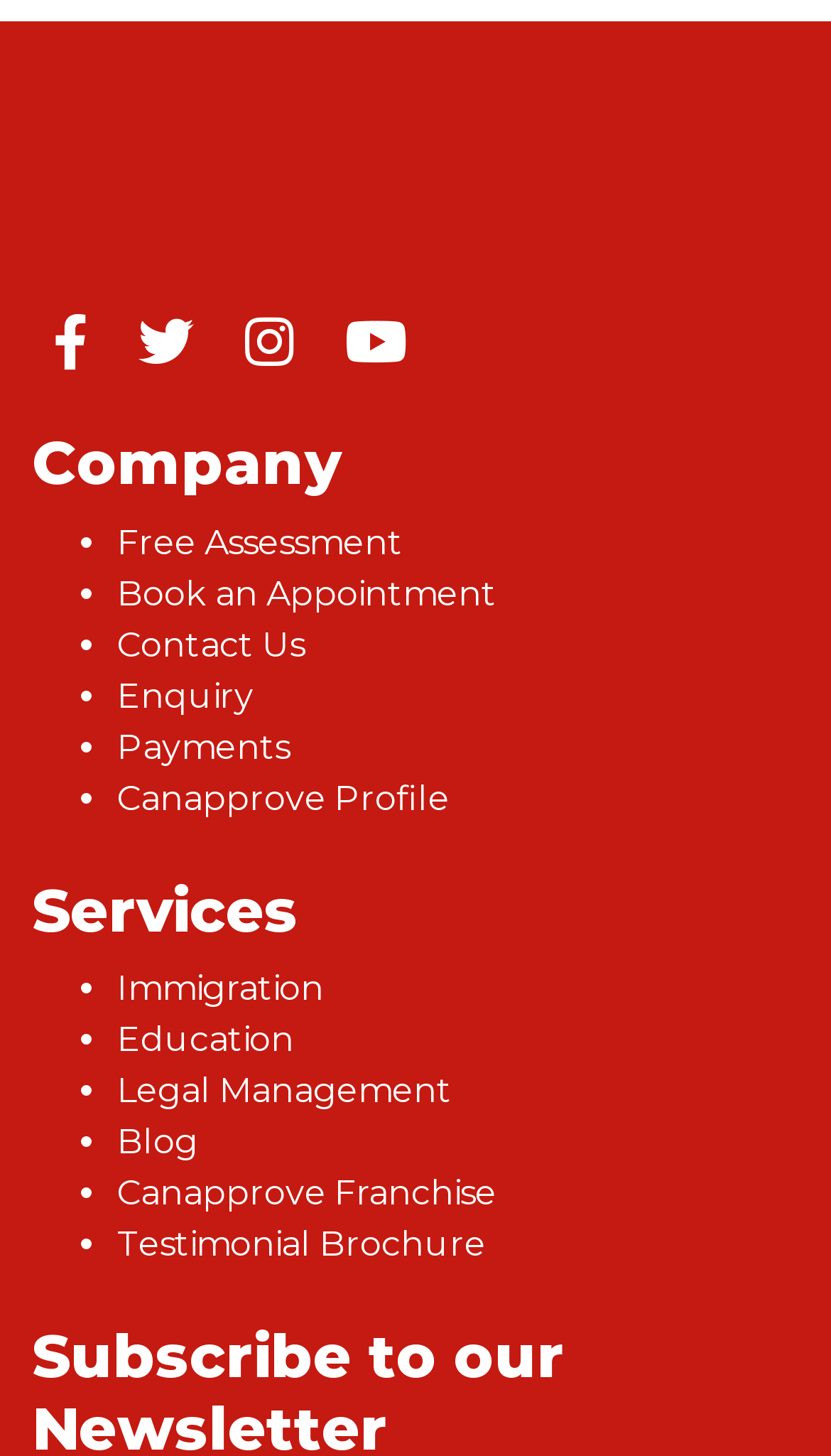Extract the bounding box coordinates of the UI element described: "Contact Us". Provide the coordinates in the format [left, top, right, bottom] with values ranging from 0 to 1.

[0.141, 0.421, 0.367, 0.463]